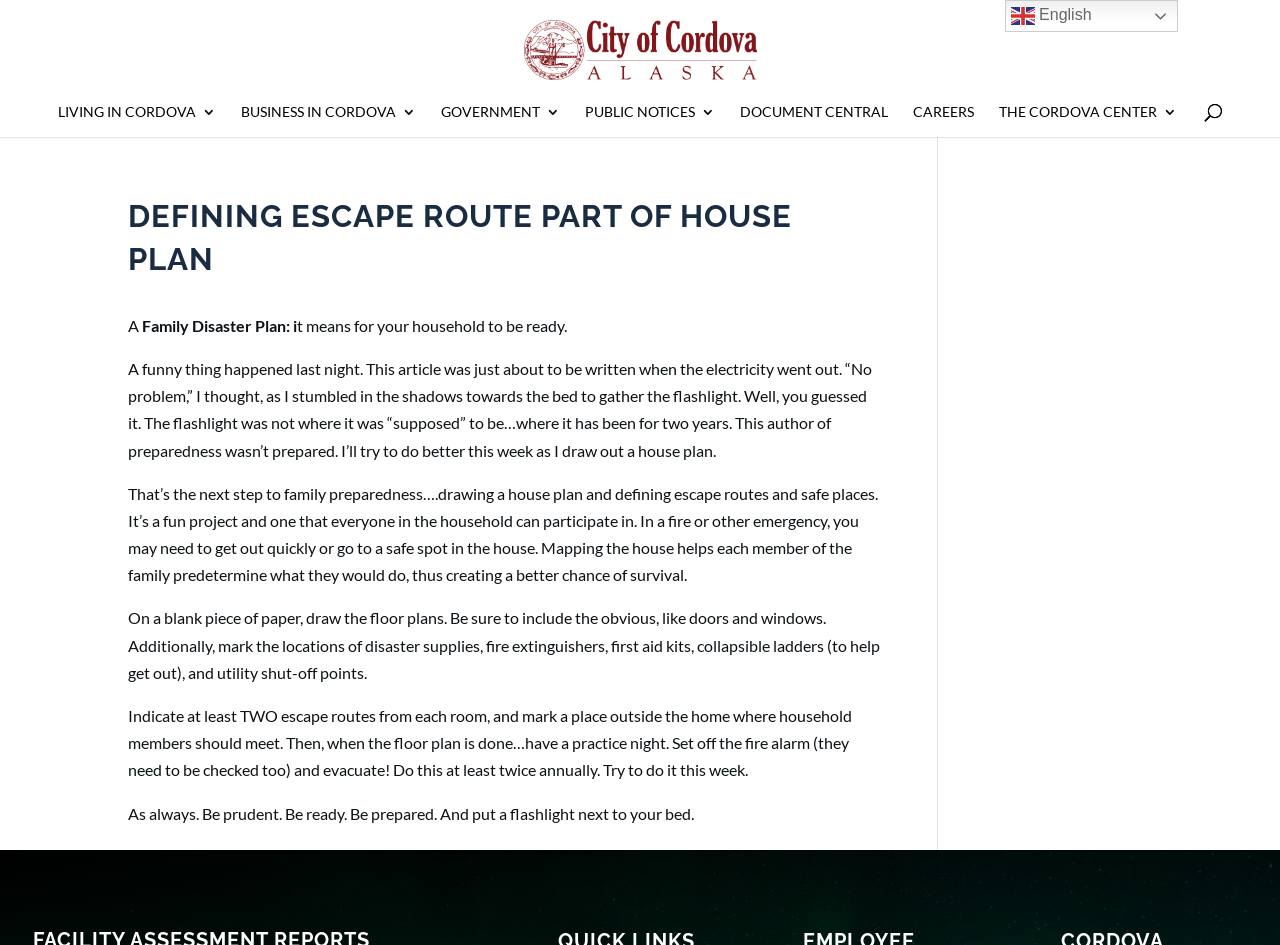What is the author's advice at the end of the article?
Look at the screenshot and respond with a single word or phrase.

Be prudent, be ready, be prepared